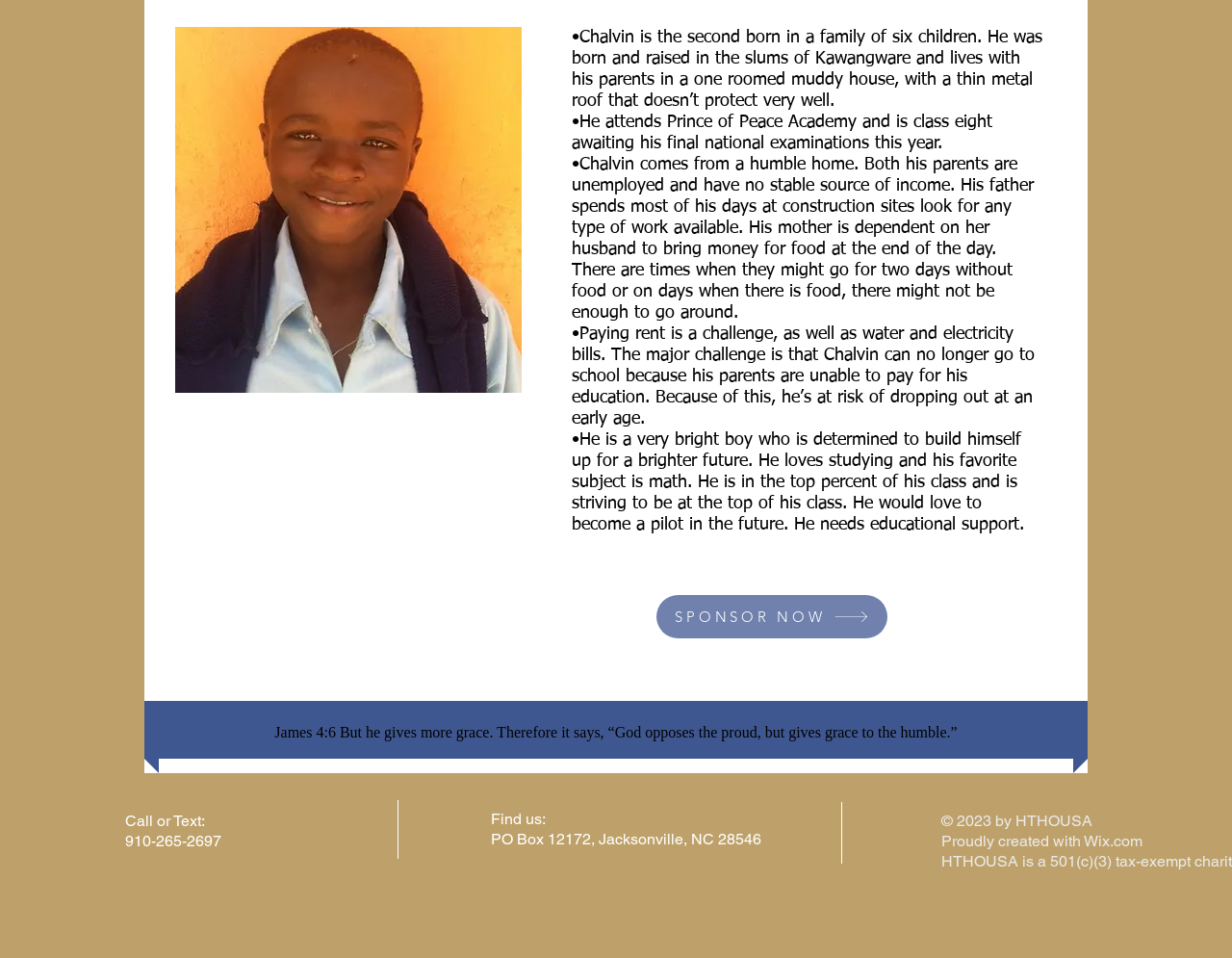Identify the bounding box for the UI element specified in this description: "HTHOUSA". The coordinates must be four float numbers between 0 and 1, formatted as [left, top, right, bottom].

[0.764, 0.89, 0.83, 0.909]